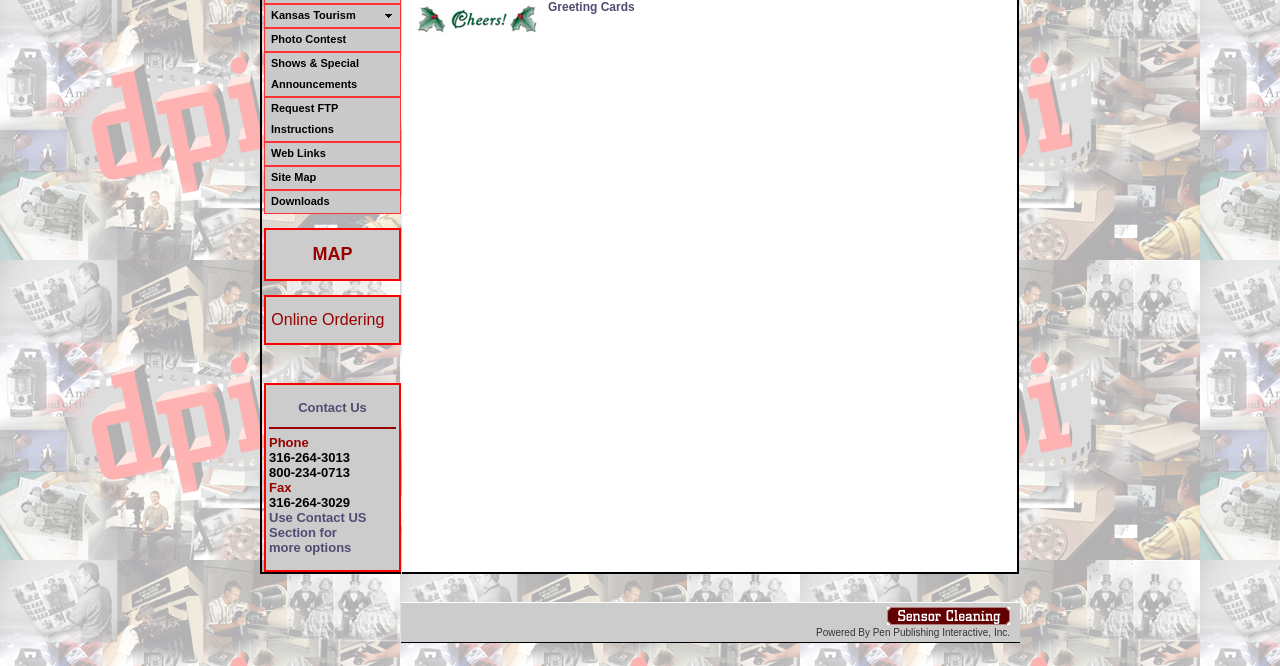Locate the UI element described by Use Contact USSection formore options in the provided webpage screenshot. Return the bounding box coordinates in the format (top-left x, top-left y, bottom-right x, bottom-right y), ensuring all values are between 0 and 1.

[0.21, 0.766, 0.286, 0.833]